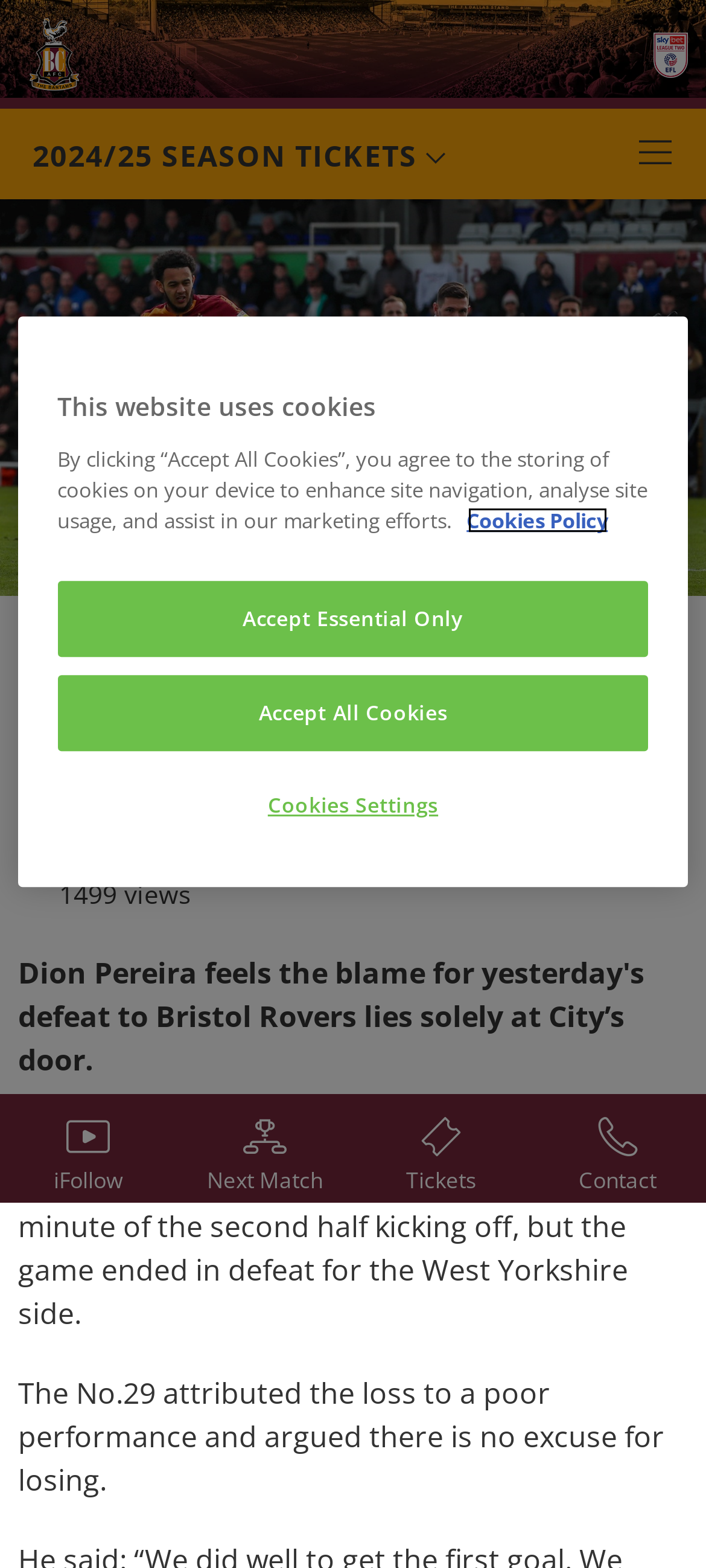Provide the bounding box coordinates of the section that needs to be clicked to accomplish the following instruction: "Click the Bradford City AFC badge."

[0.026, 0.012, 0.128, 0.058]